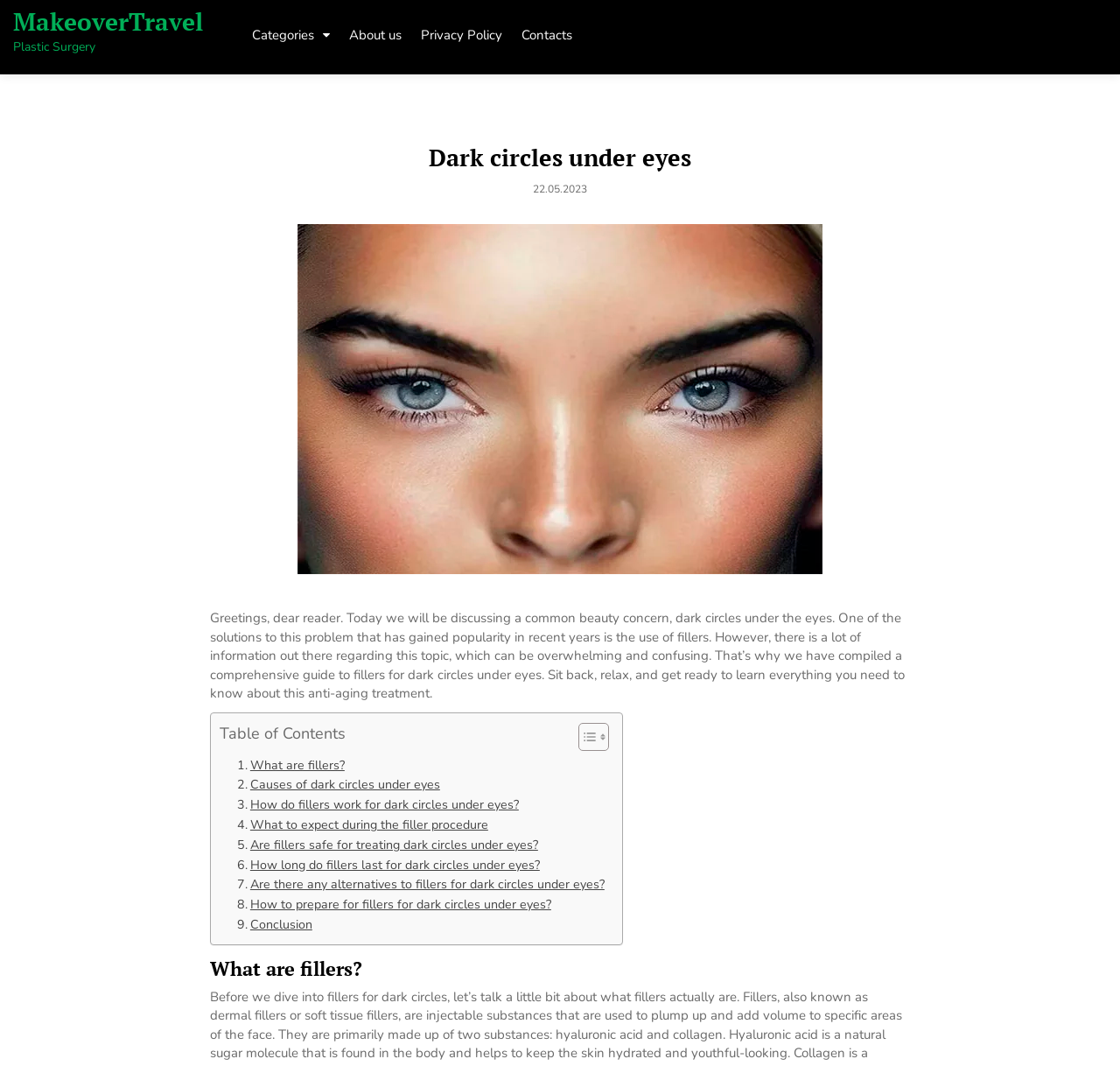Please specify the bounding box coordinates of the region to click in order to perform the following instruction: "Click on the 'About us' link".

[0.303, 0.008, 0.367, 0.053]